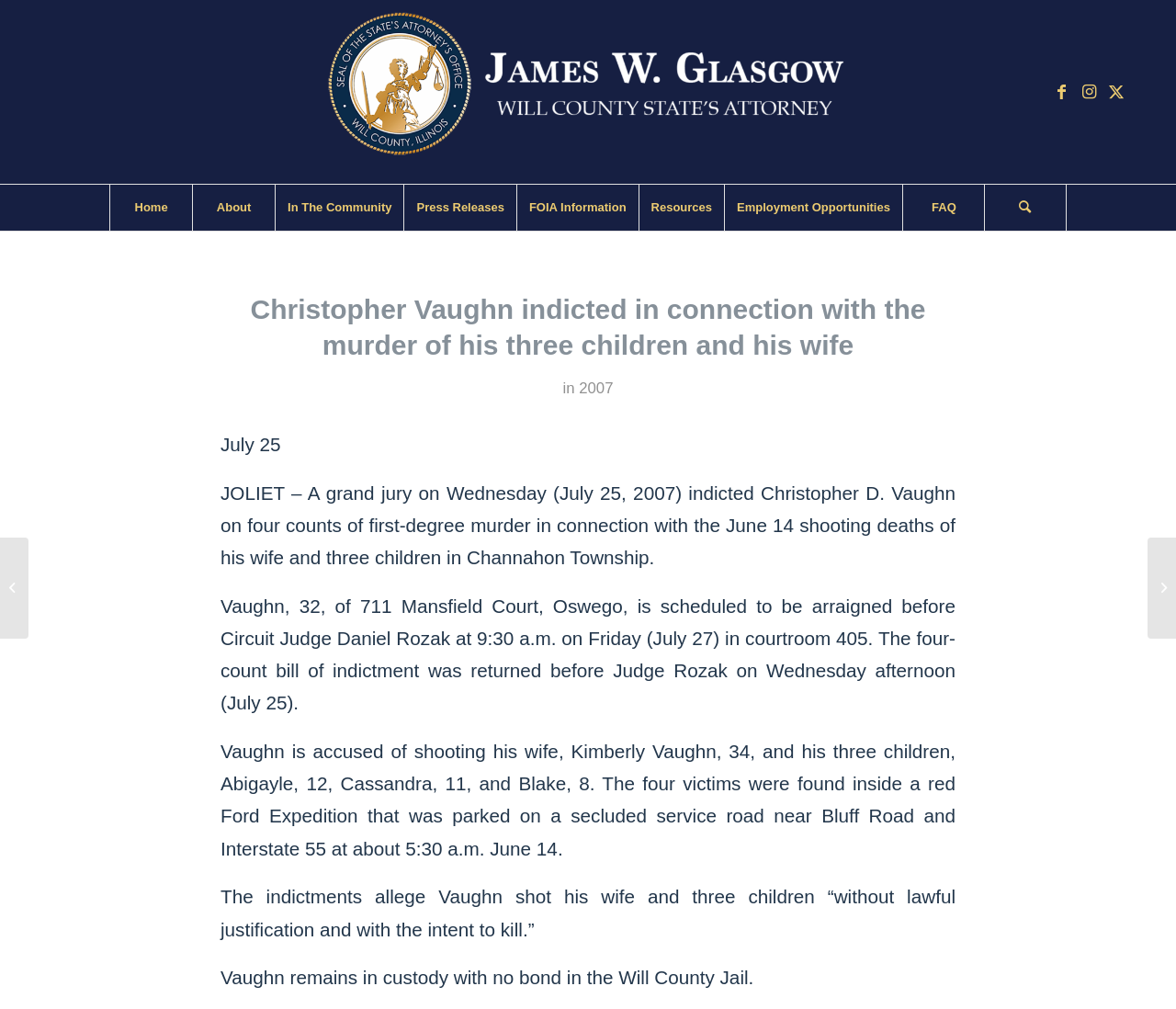Please locate the clickable area by providing the bounding box coordinates to follow this instruction: "Read the press release".

[0.343, 0.183, 0.439, 0.229]